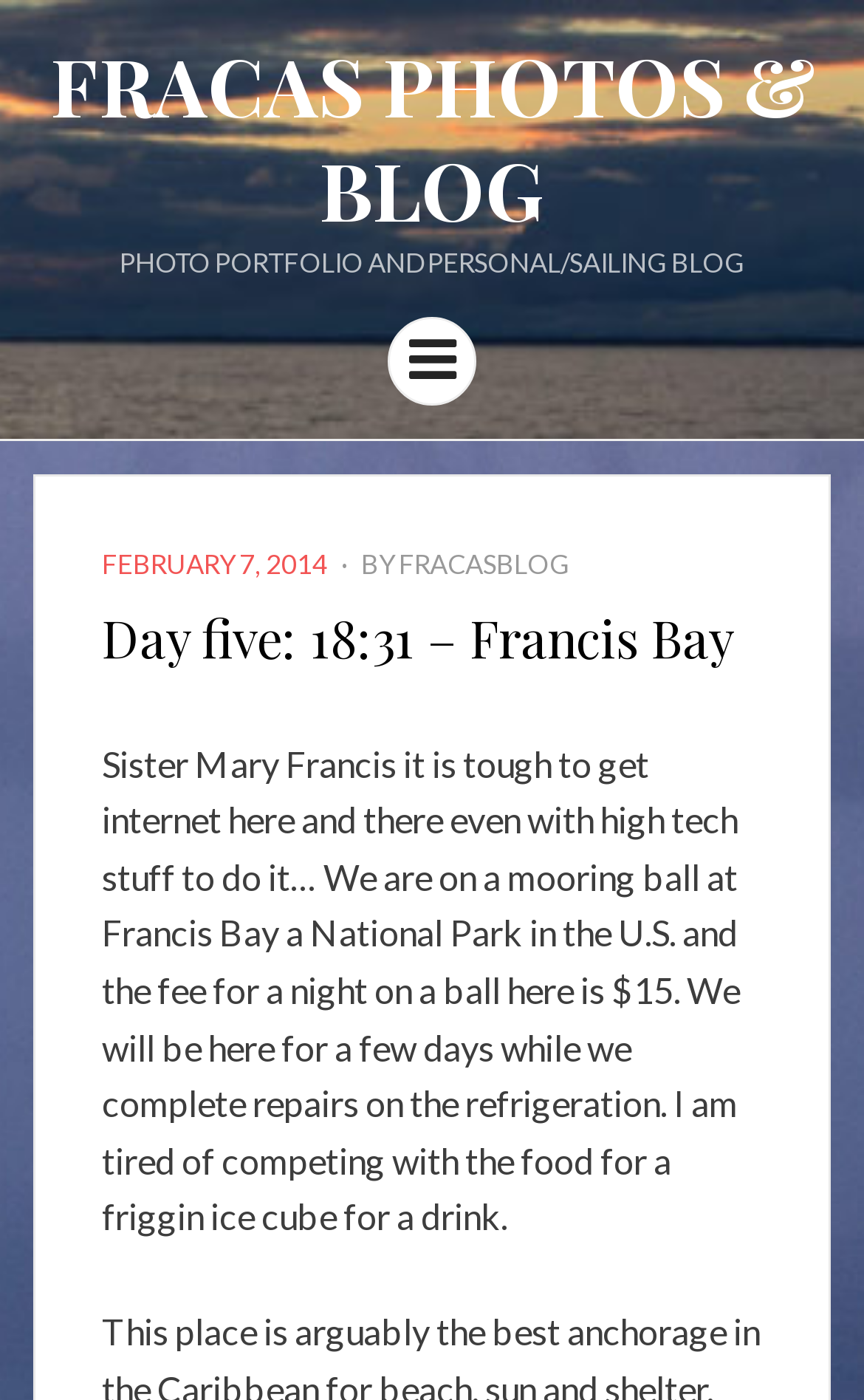Determine the bounding box for the UI element that matches this description: "Fracasblog".

[0.462, 0.391, 0.659, 0.414]